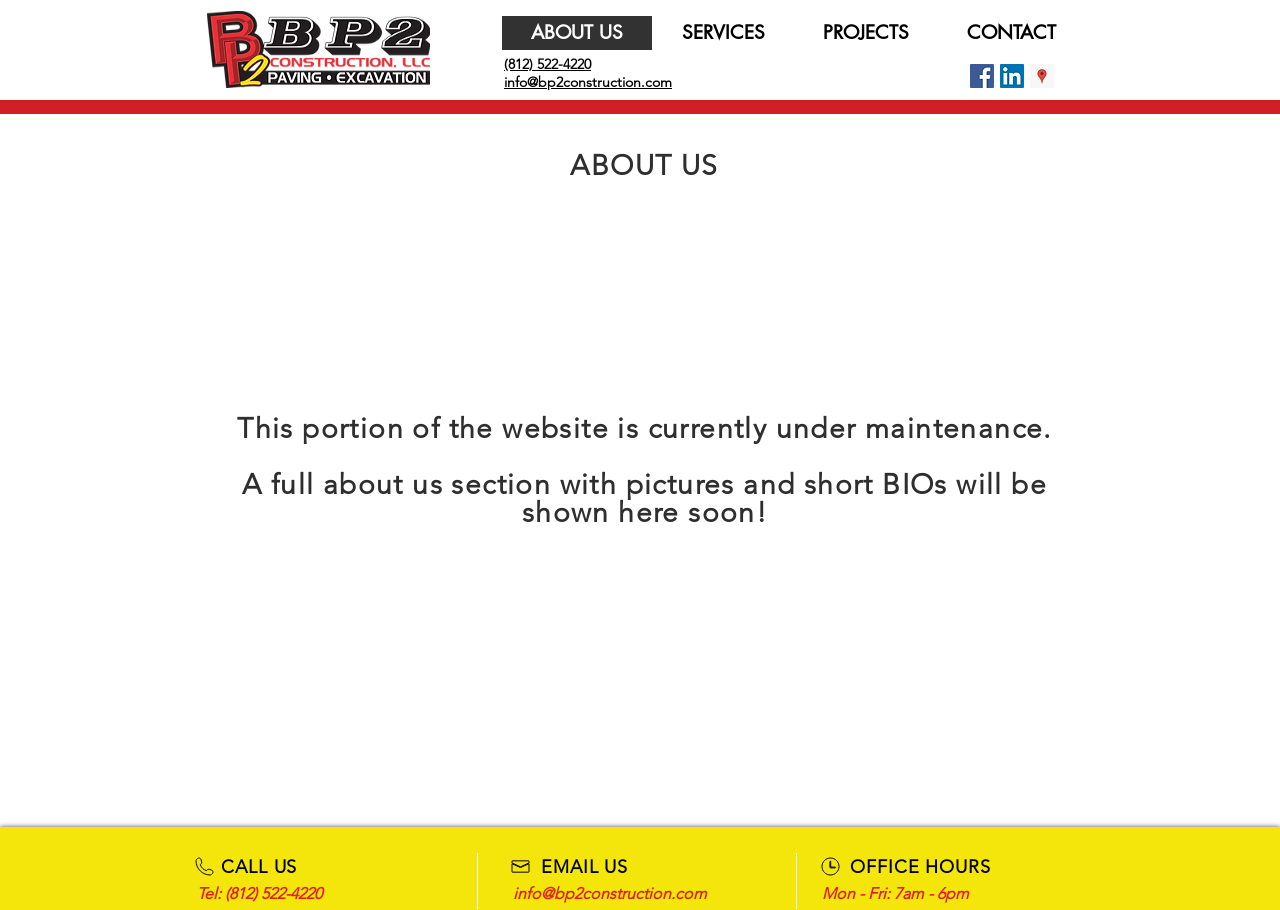Given the webpage screenshot and the description, determine the bounding box coordinates (top-left x, top-left y, bottom-right x, bottom-right y) that define the location of the UI element matching this description: info@bp2construction.com

[0.394, 0.08, 0.525, 0.1]